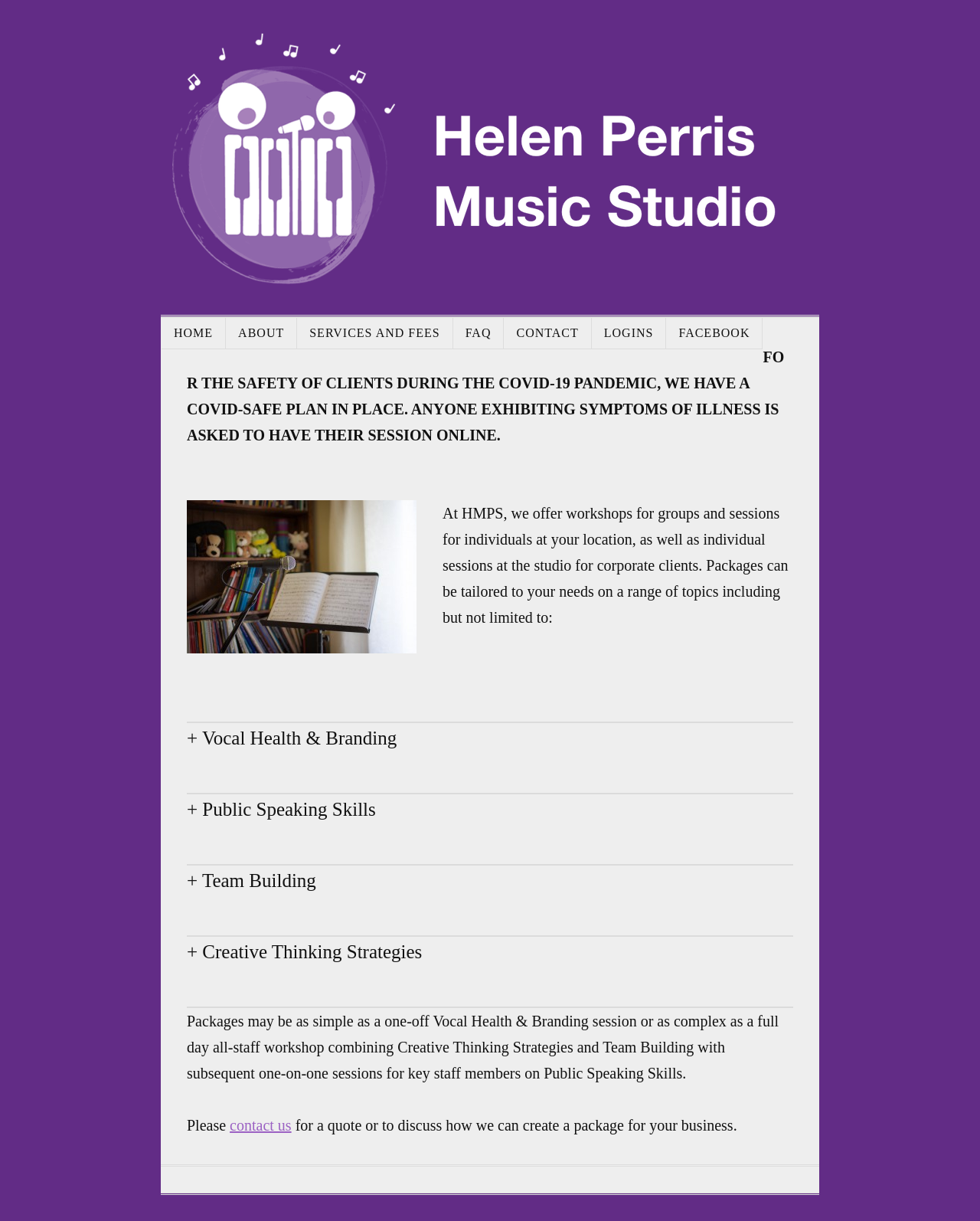Please identify the bounding box coordinates of the clickable area that will allow you to execute the instruction: "click contact us".

[0.234, 0.915, 0.297, 0.928]